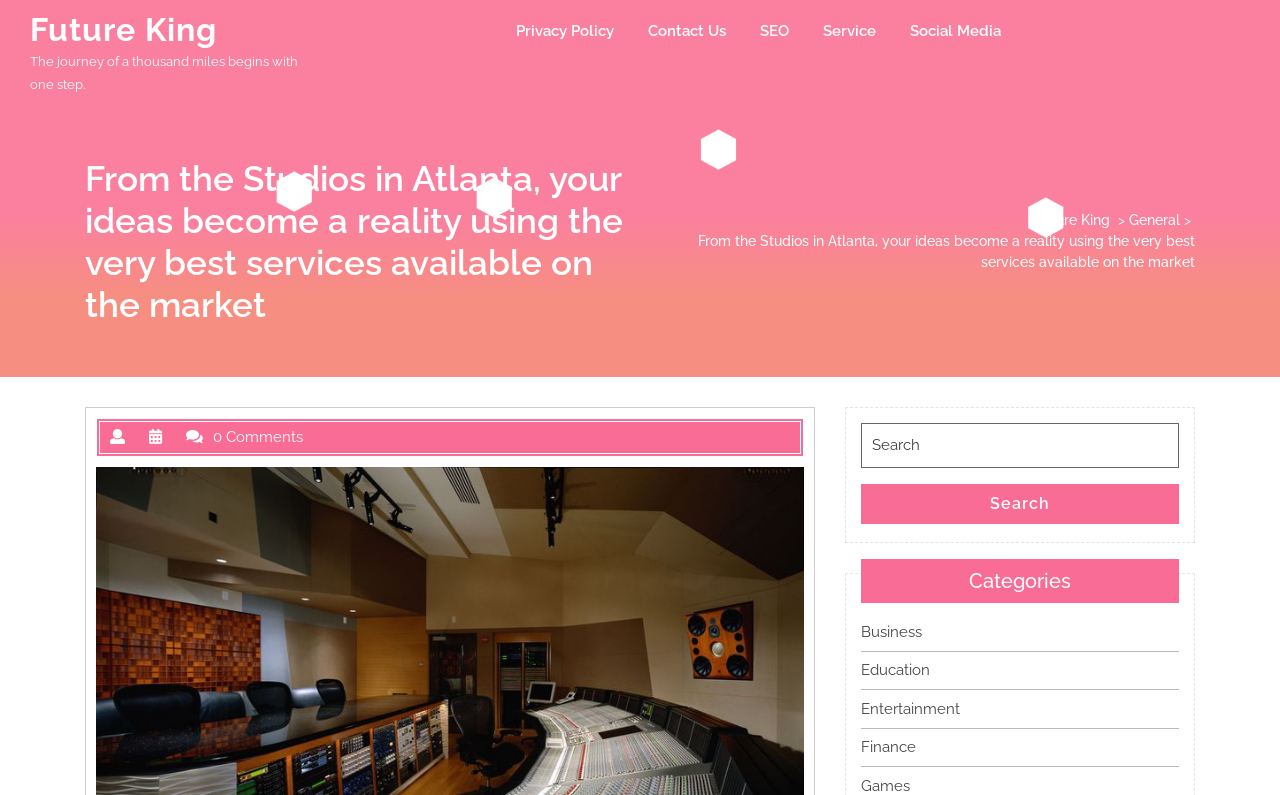Use the information in the screenshot to answer the question comprehensively: What is the quote mentioned on the webpage?

The quote mentioned on the webpage is 'The journey of a thousand miles begins with one step.' which is a StaticText element on the webpage, indicating that it is a inspirational or motivational quote.